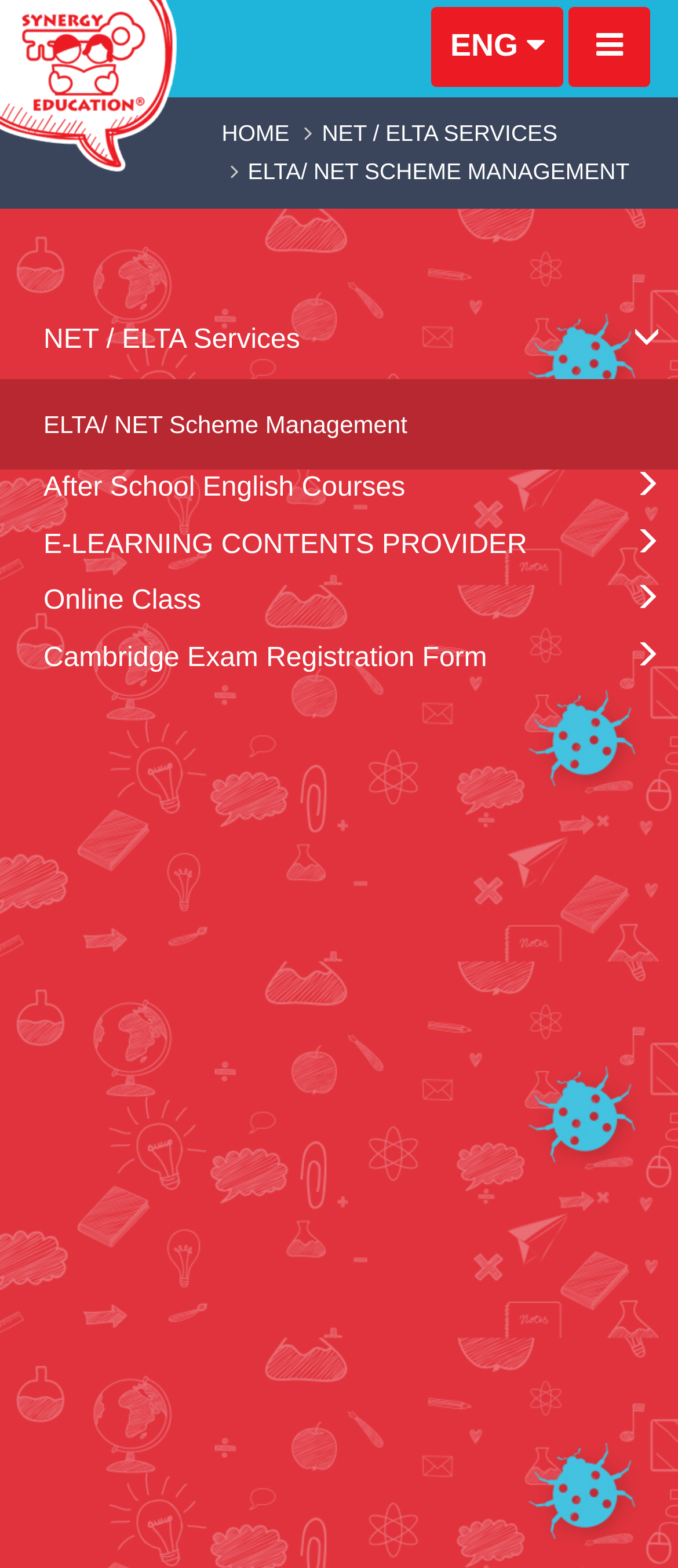Provide the bounding box for the UI element matching this description: "After School English Courses".

[0.064, 0.301, 0.598, 0.32]